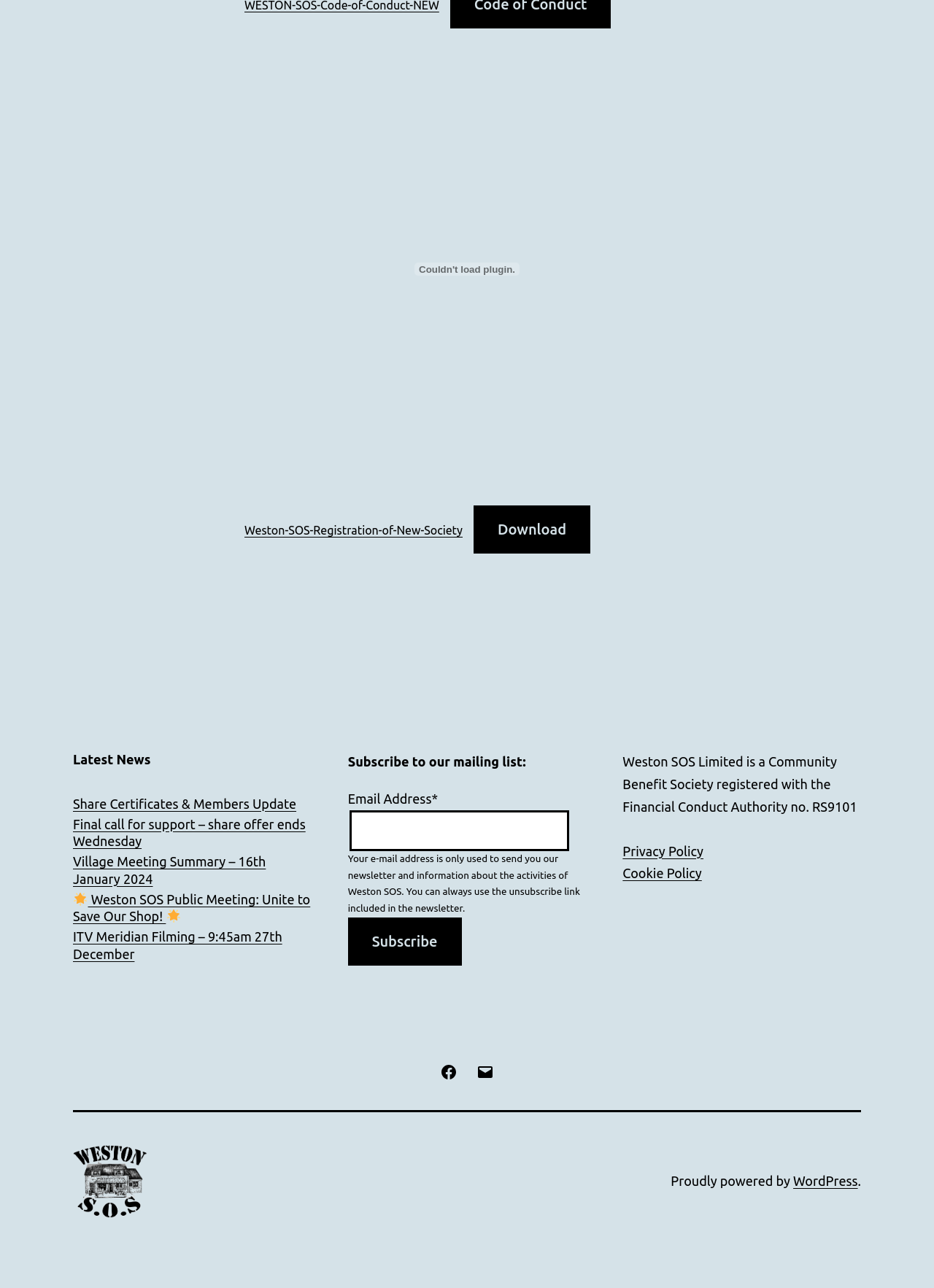Specify the bounding box coordinates of the element's region that should be clicked to achieve the following instruction: "Click on the 'TDPel' link". The bounding box coordinates consist of four float numbers between 0 and 1, in the format [left, top, right, bottom].

None